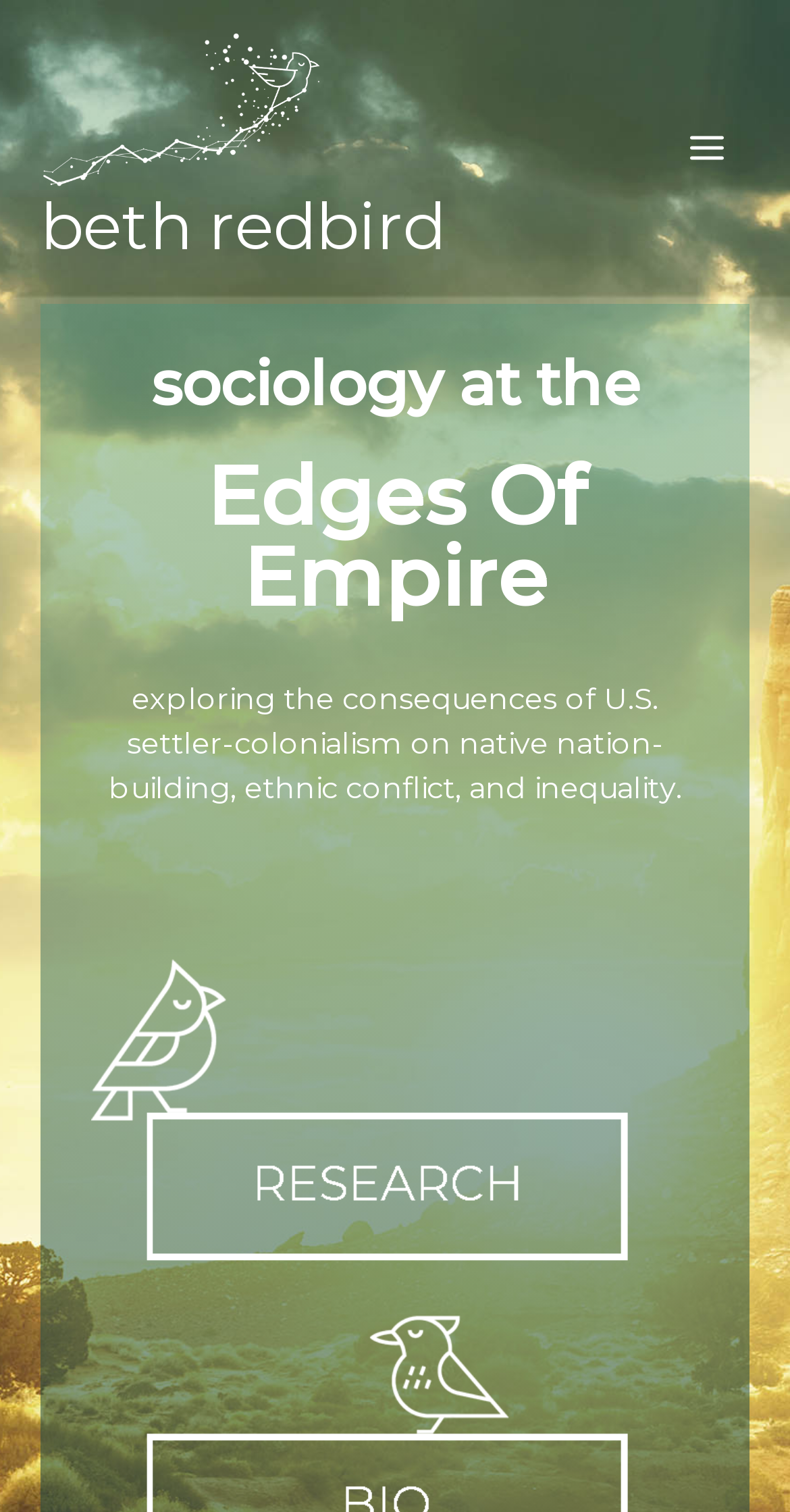Please reply to the following question using a single word or phrase: 
What is the field of study of Beth Redbird?

Sociology